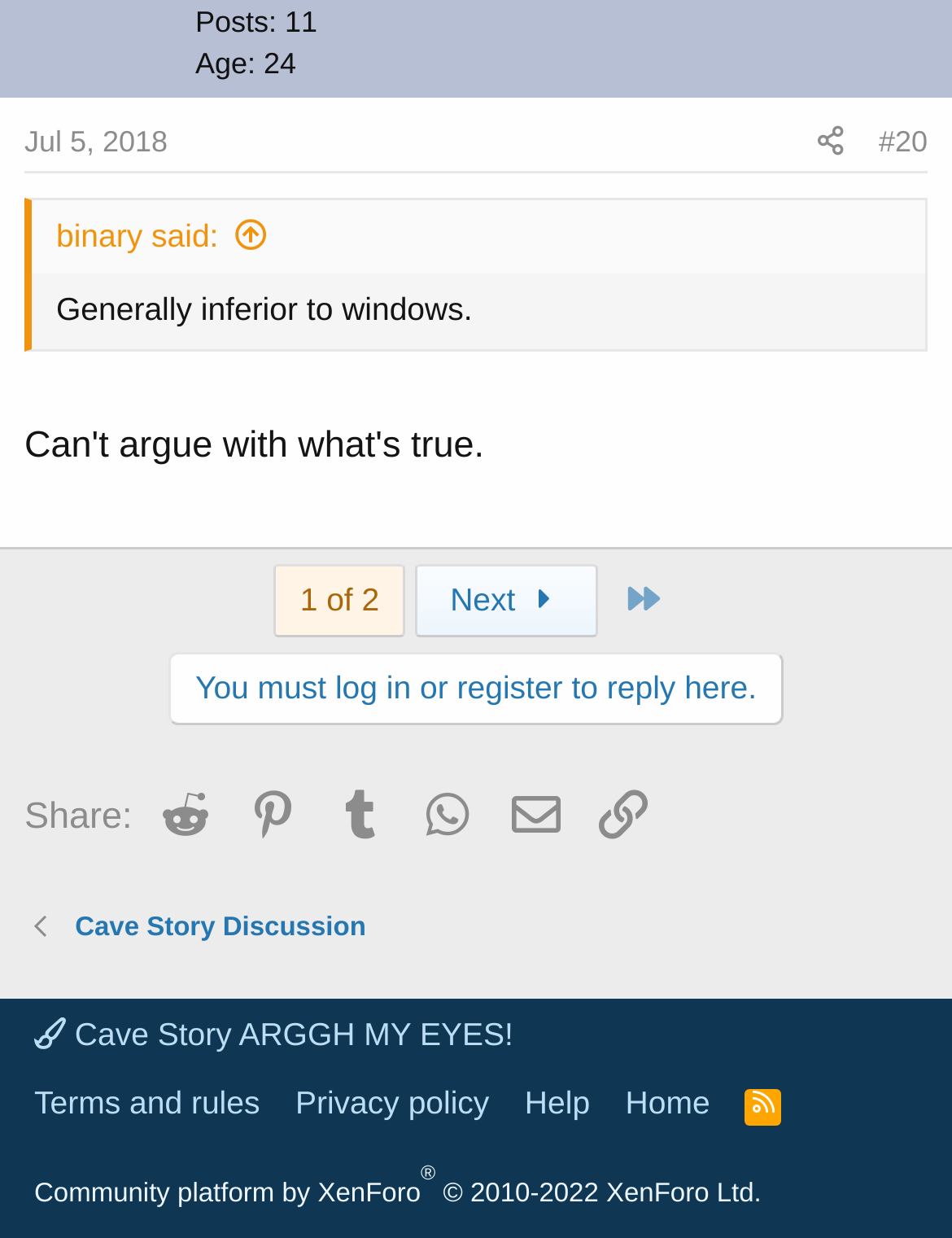Locate the bounding box coordinates of the element I should click to achieve the following instruction: "Go to the next page".

[0.437, 0.456, 0.629, 0.515]